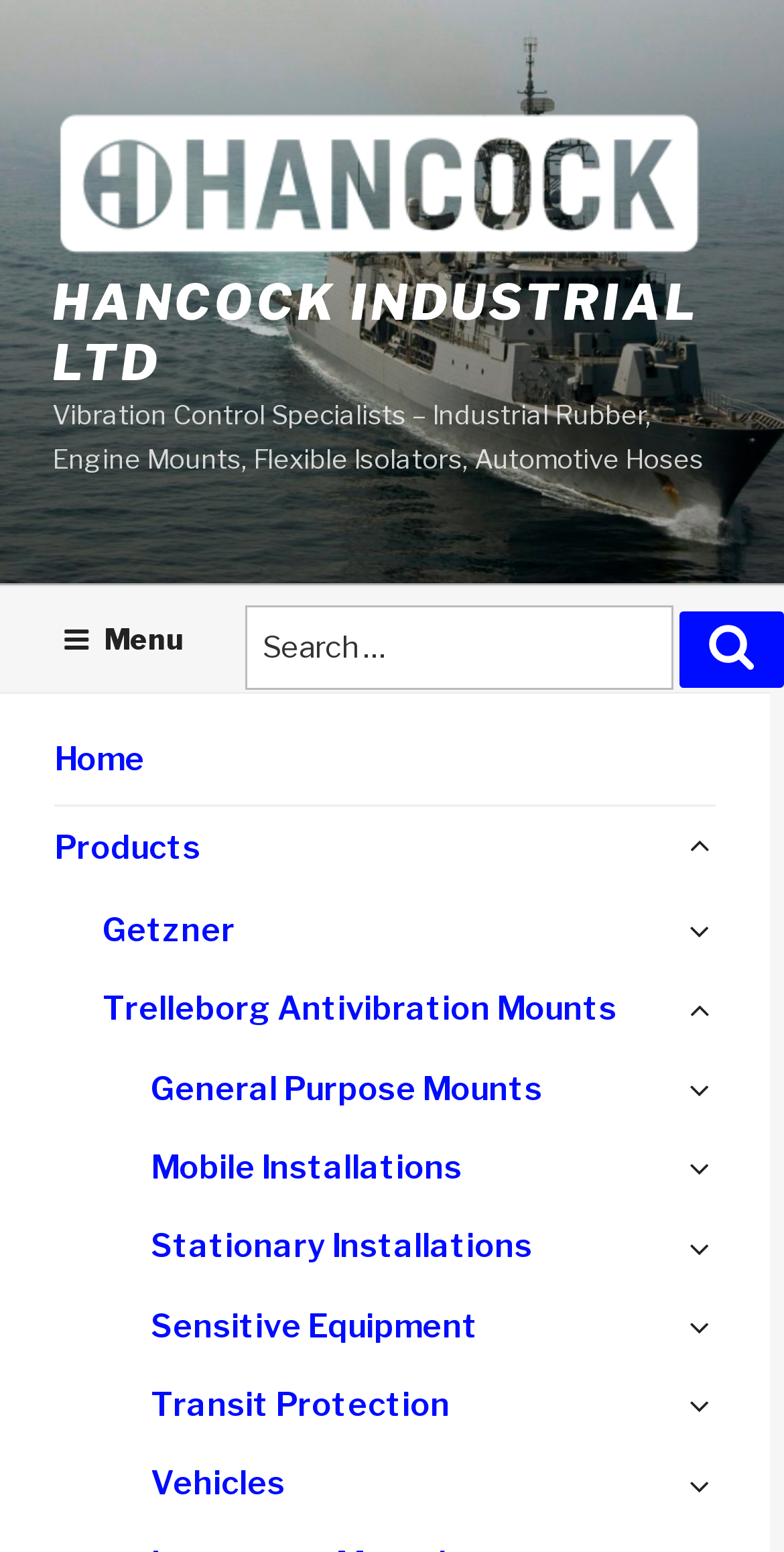Based on the visual content of the image, answer the question thoroughly: How many product categories are there?

By examining the menu section, we can see that there are 7 product categories: Getzner, Trelleborg Antivibration Mounts, General Purpose Mounts, Mobile Installations, Stationary Installations, Sensitive Equipment, and Transit Protection.